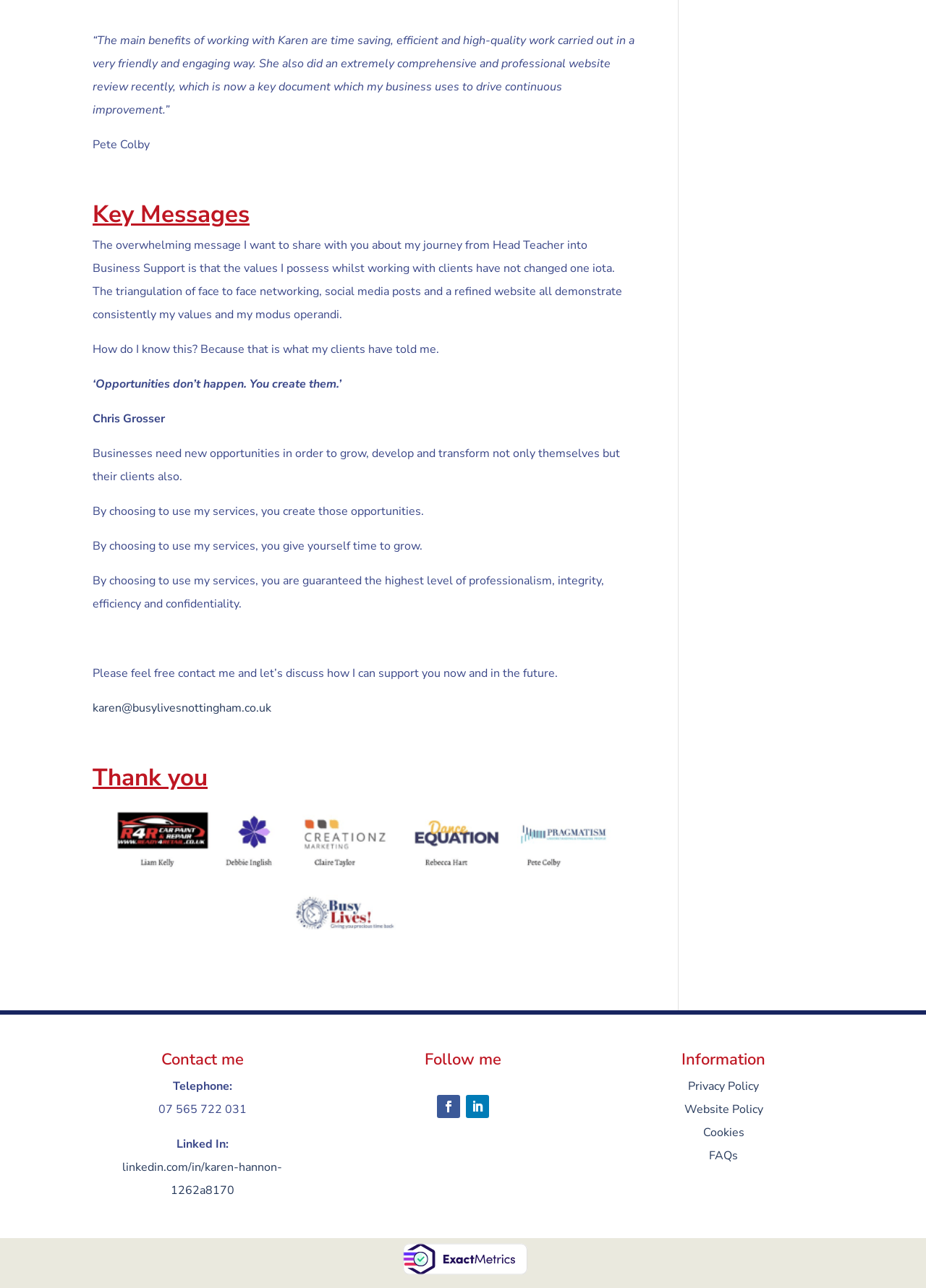By analyzing the image, answer the following question with a detailed response: What is the benefit of choosing to use the person's services?

The webpage states that 'By choosing to use my services, you give yourself time to grow', implying that one of the benefits of using the person's services is gaining time to grow.